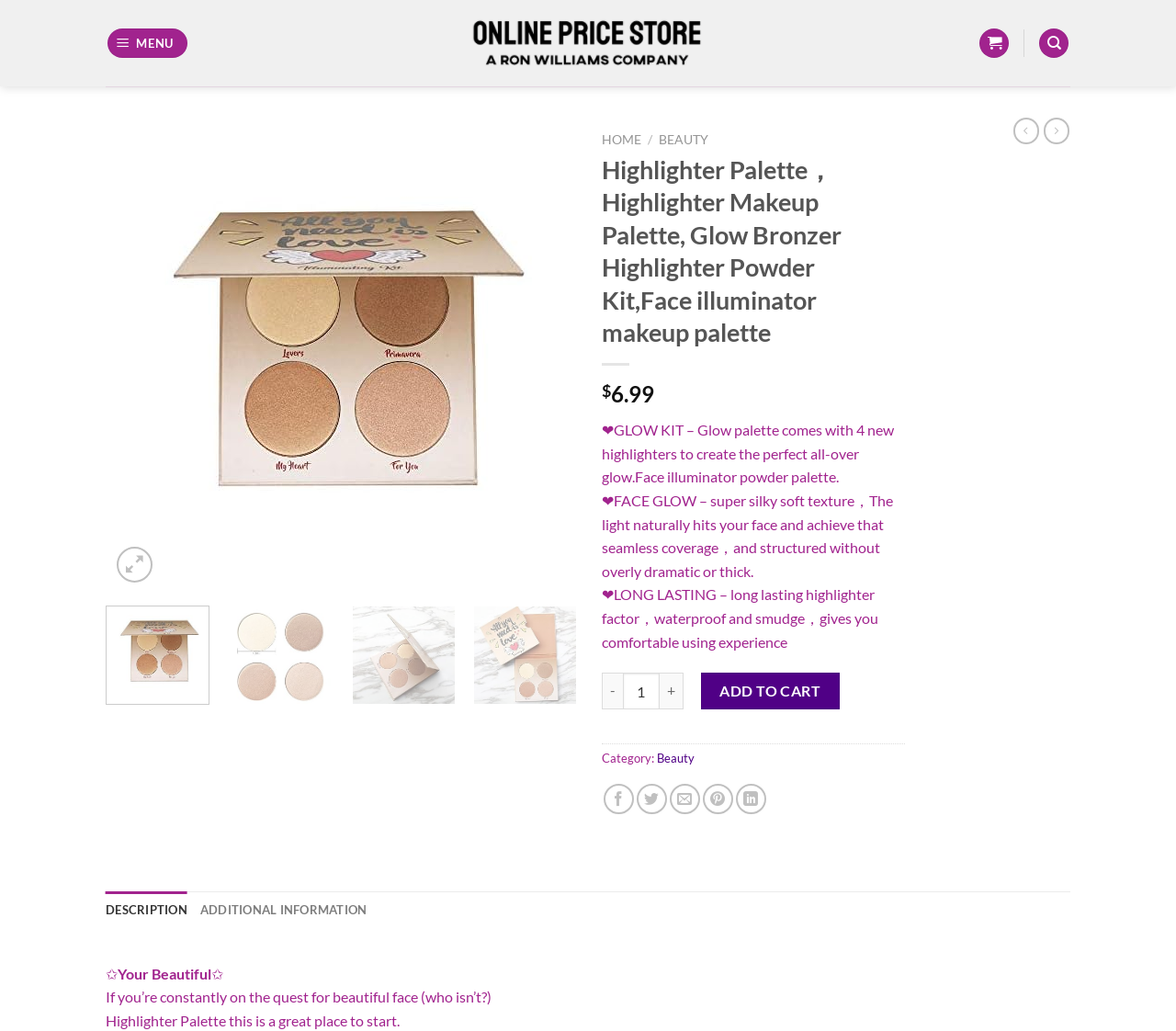Please identify the bounding box coordinates of the area that needs to be clicked to follow this instruction: "Add to wishlist".

[0.439, 0.172, 0.477, 0.206]